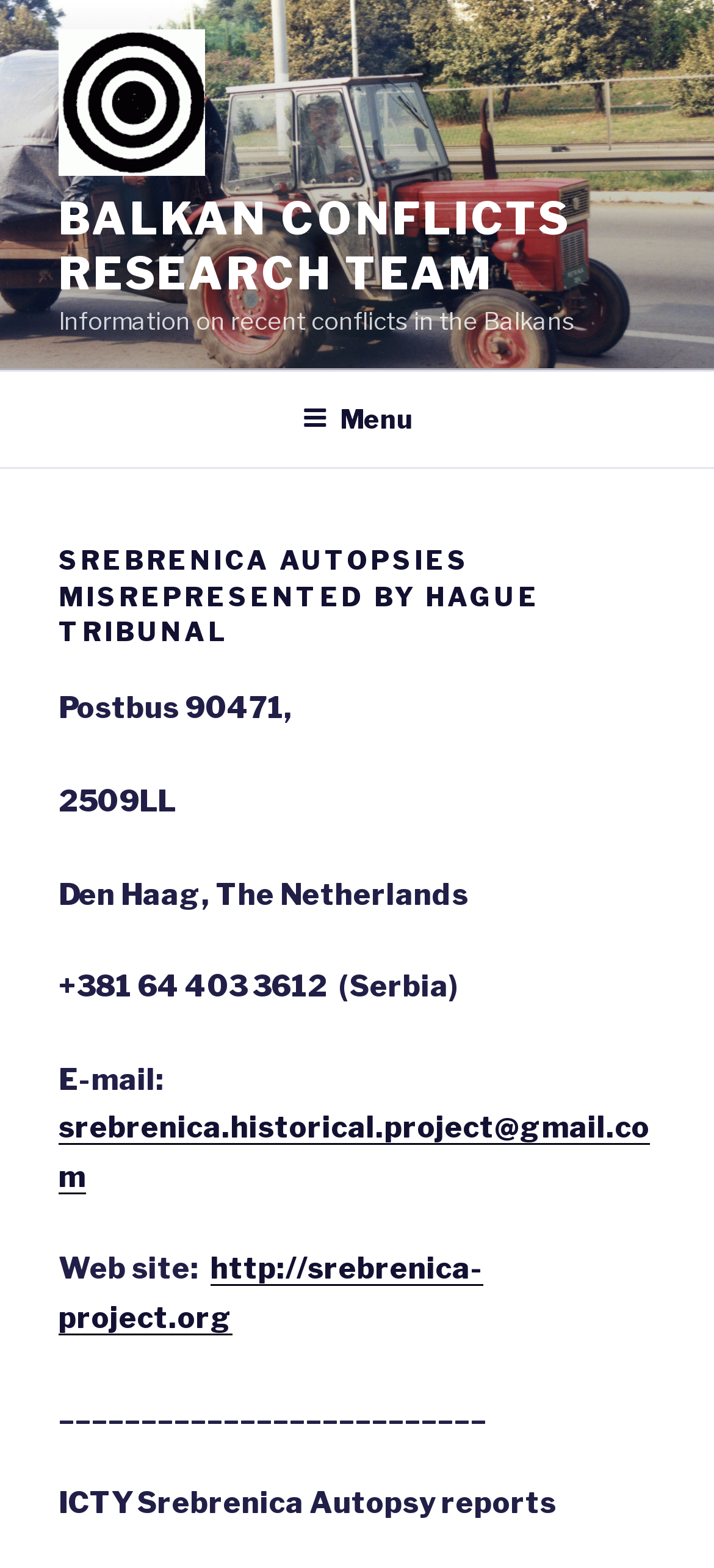Extract the main title from the webpage and generate its text.

SREBRENICA AUTOPSIES MISREPRESENTED BY HAGUE TRIBUNAL